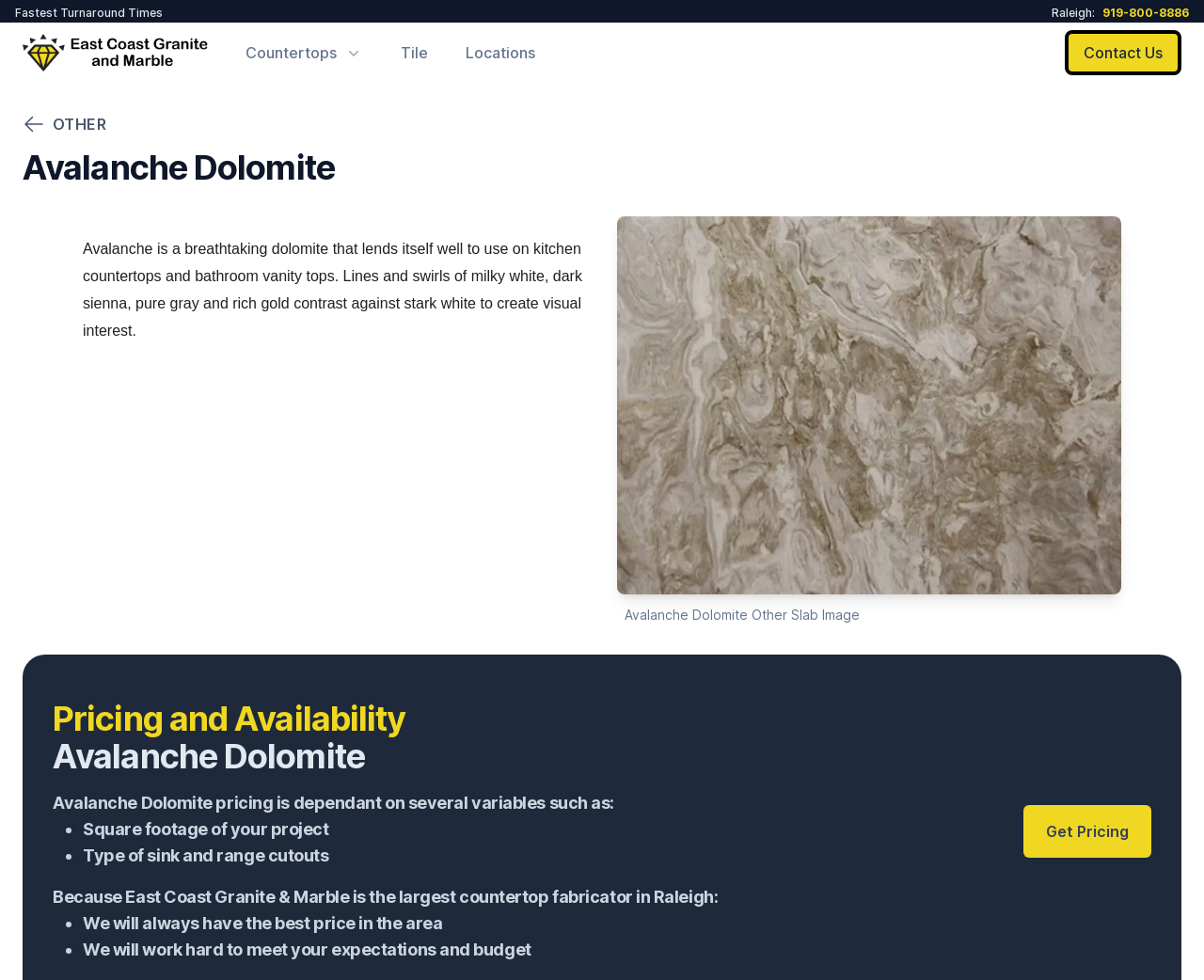Highlight the bounding box coordinates of the region I should click on to meet the following instruction: "View 'Avalanche Dolomite' details".

[0.512, 0.221, 0.931, 0.637]